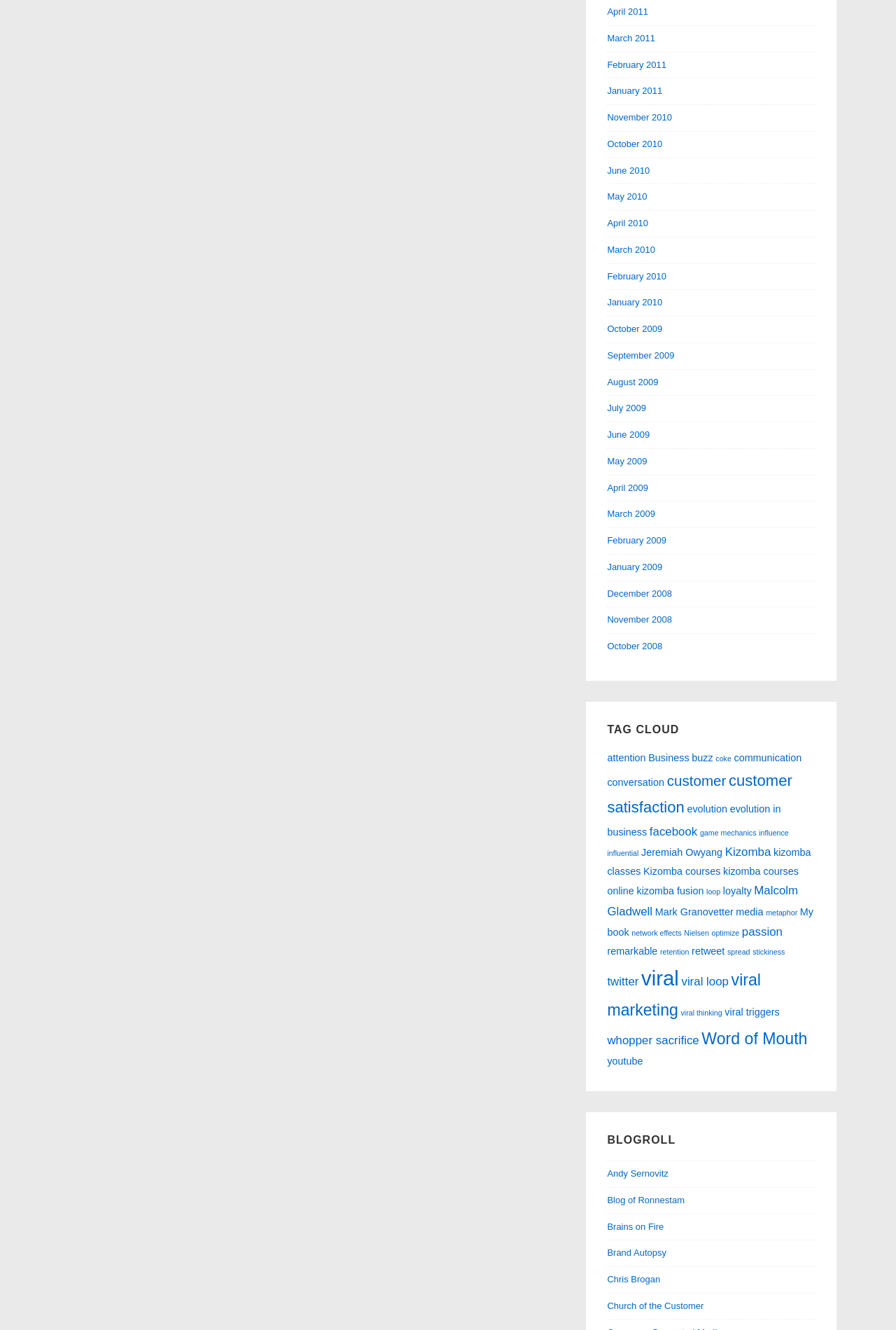Determine the bounding box for the described UI element: "network effects".

[0.705, 0.698, 0.761, 0.705]